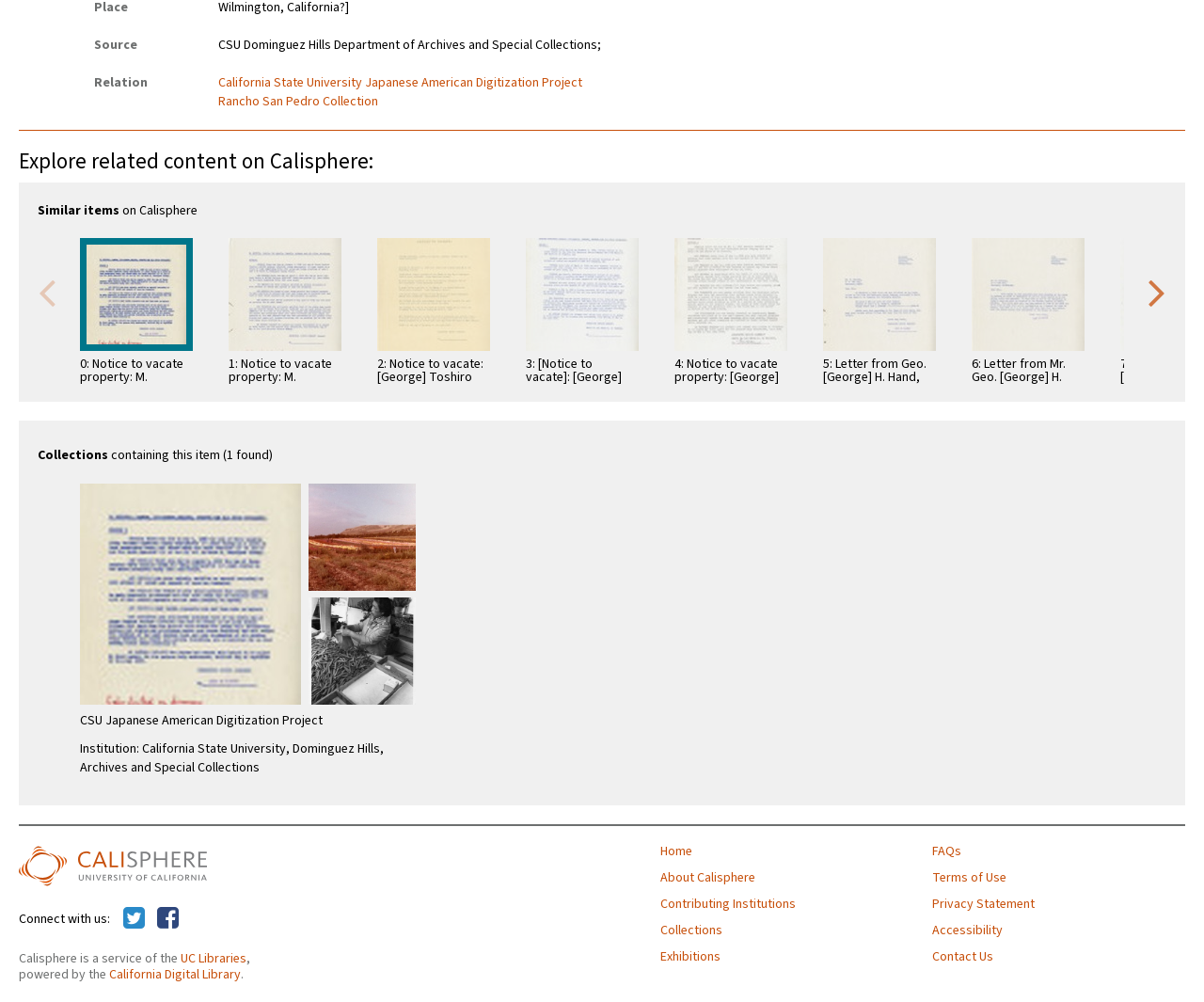Use a single word or phrase to answer the question: 
What is the name of the institution that contains this item?

California State University, Dominguez Hills, Archives and Special Collections